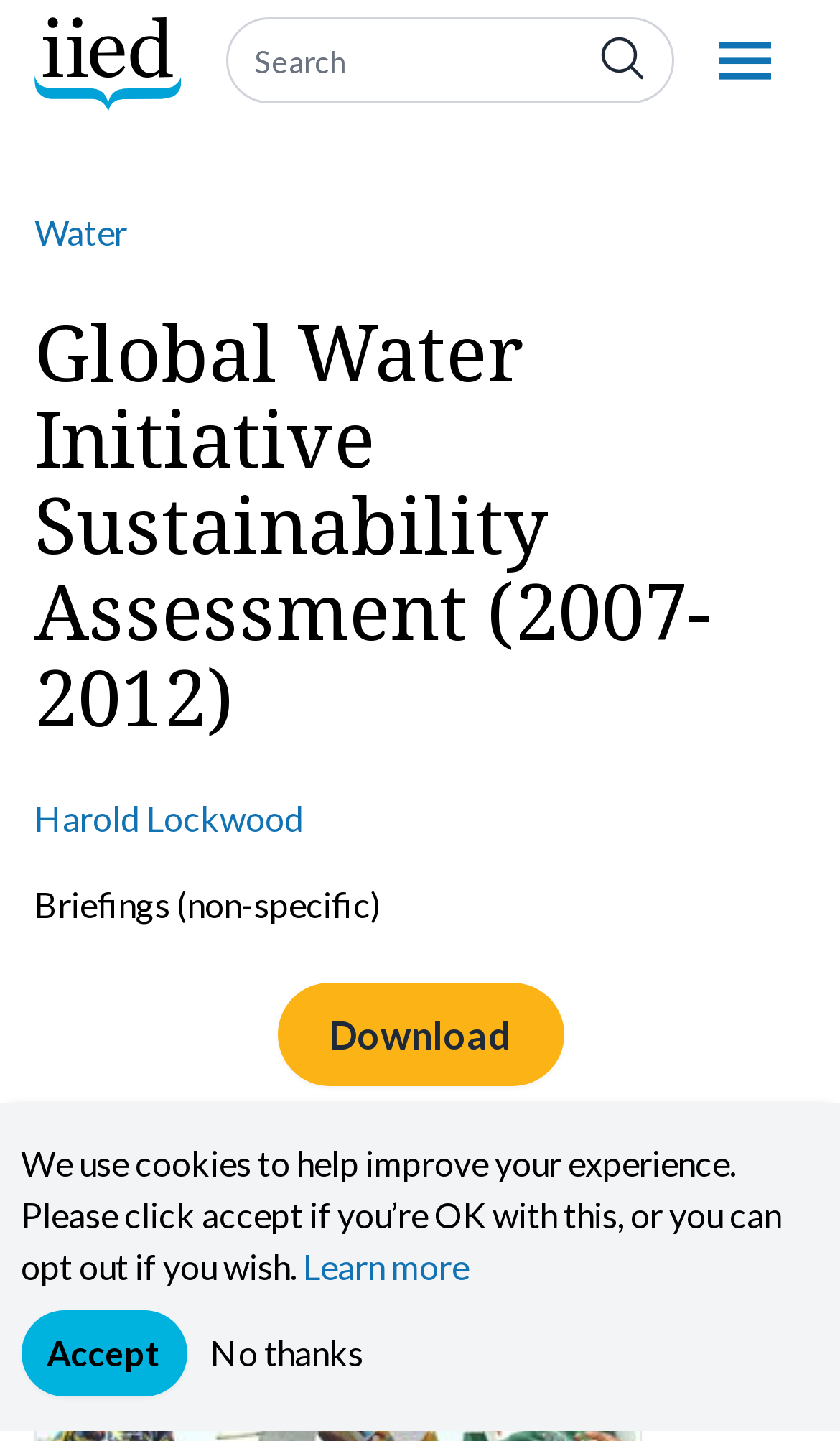Could you determine the bounding box coordinates of the clickable element to complete the instruction: "Click the 'Water' link"? Provide the coordinates as four float numbers between 0 and 1, i.e., [left, top, right, bottom].

[0.041, 0.147, 0.151, 0.175]